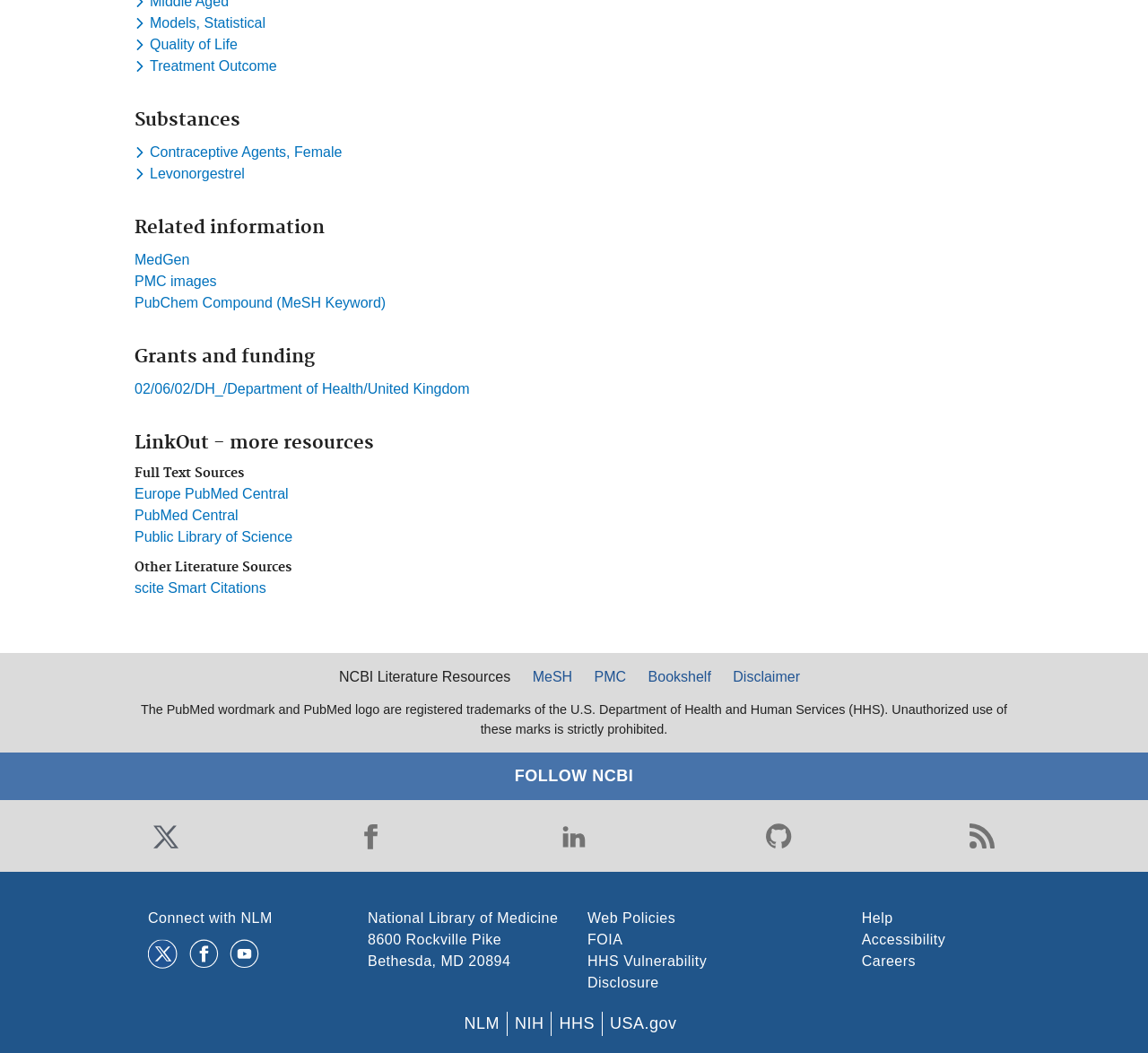Can you find the bounding box coordinates of the area I should click to execute the following instruction: "Follow NCBI on Twitter"?

[0.129, 0.777, 0.16, 0.811]